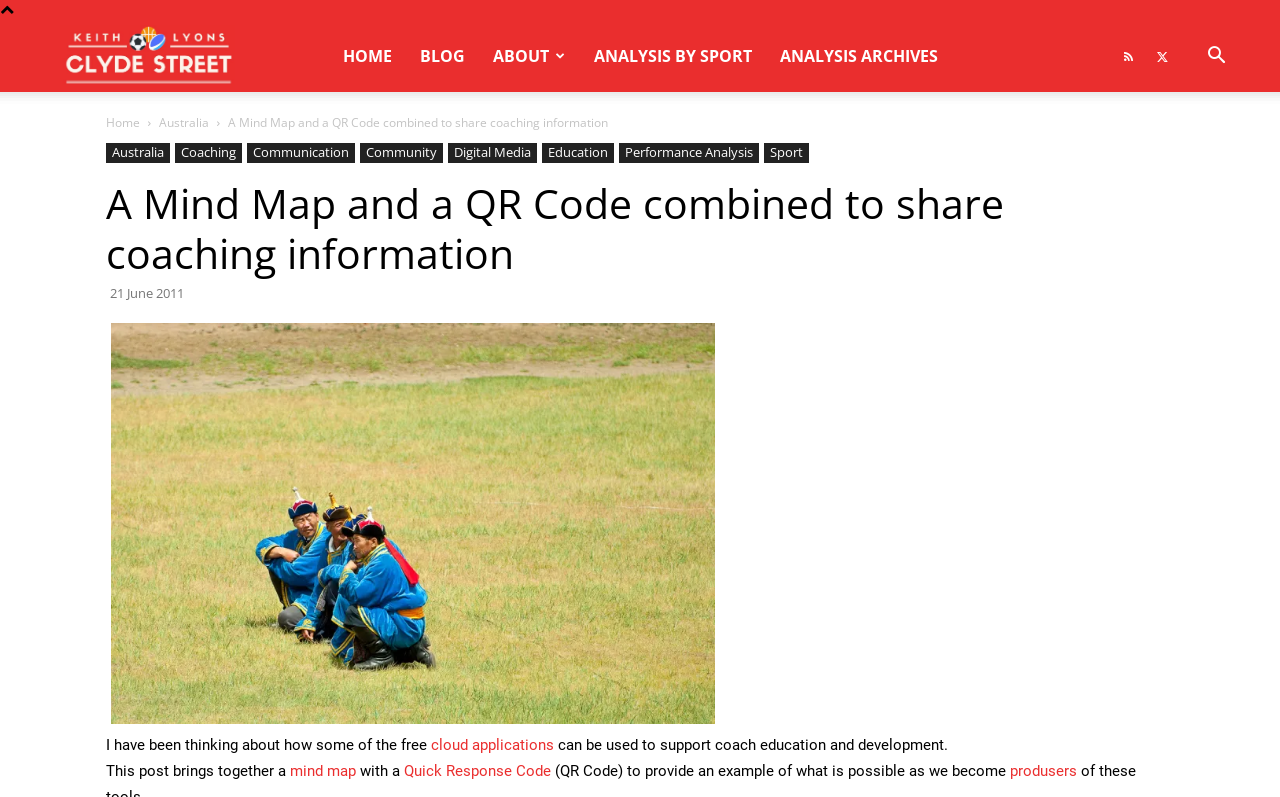How many main navigation links are there?
Refer to the screenshot and respond with a concise word or phrase.

6